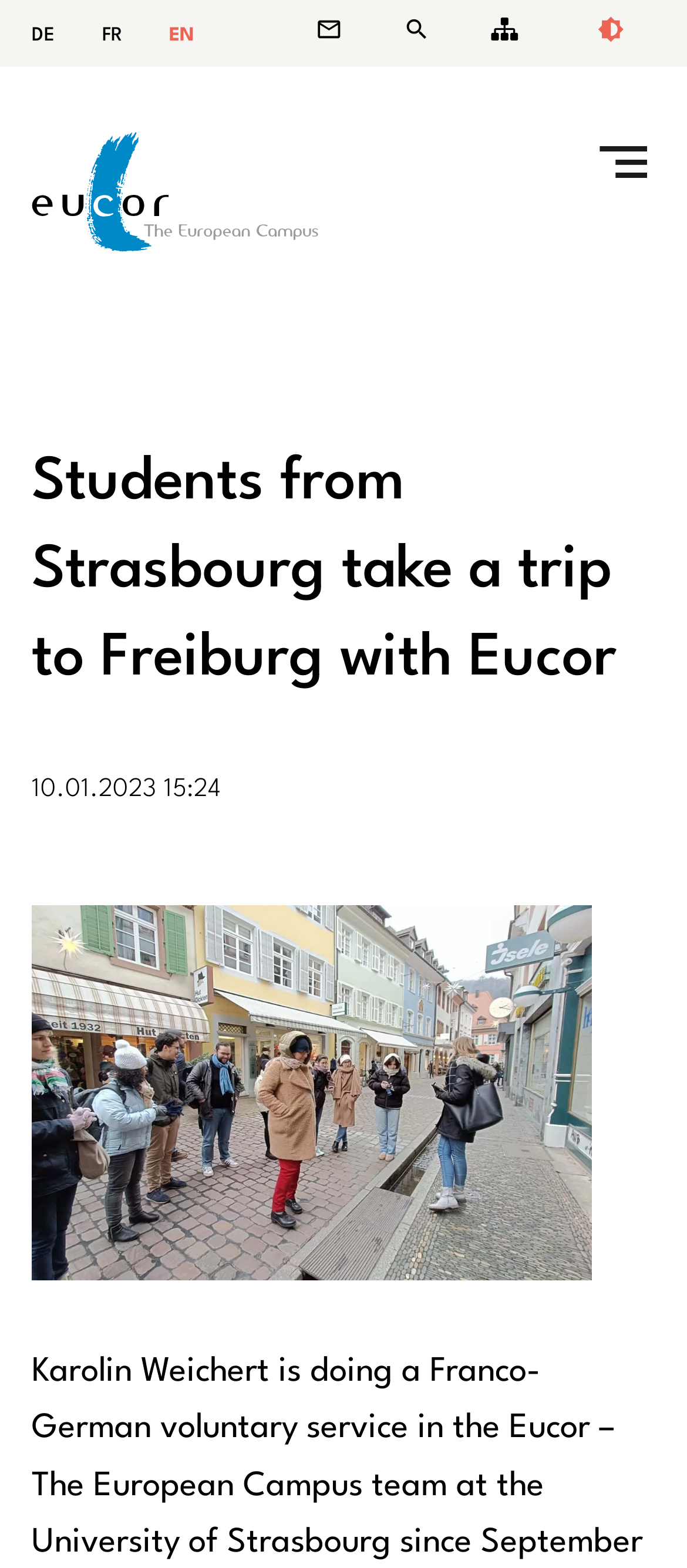Identify the webpage's primary heading and generate its text.

Students from Strasbourg take a trip to Freiburg with Eucor